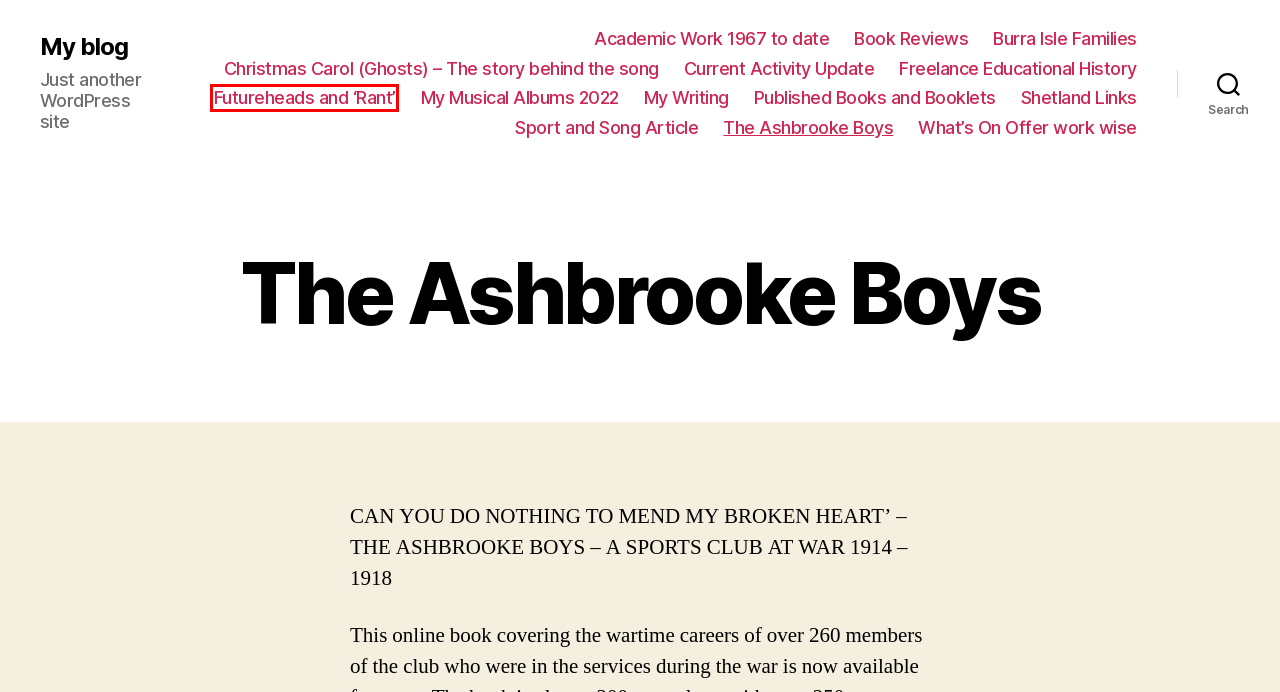Given a screenshot of a webpage with a red rectangle bounding box around a UI element, select the best matching webpage description for the new webpage that appears after clicking the highlighted element. The candidate descriptions are:
A. Shetland Links – My blog
B. My blog – Just another WordPress site
C. Futureheads and ‘Rant’ – My blog
D. Published Books and Booklets – My blog
E. What’s On Offer work wise – My blog
F. Christmas Carol (Ghosts) – The story behind the song – My blog
G. Academic Work 1967 to date – My blog
H. My Writing – My blog

C